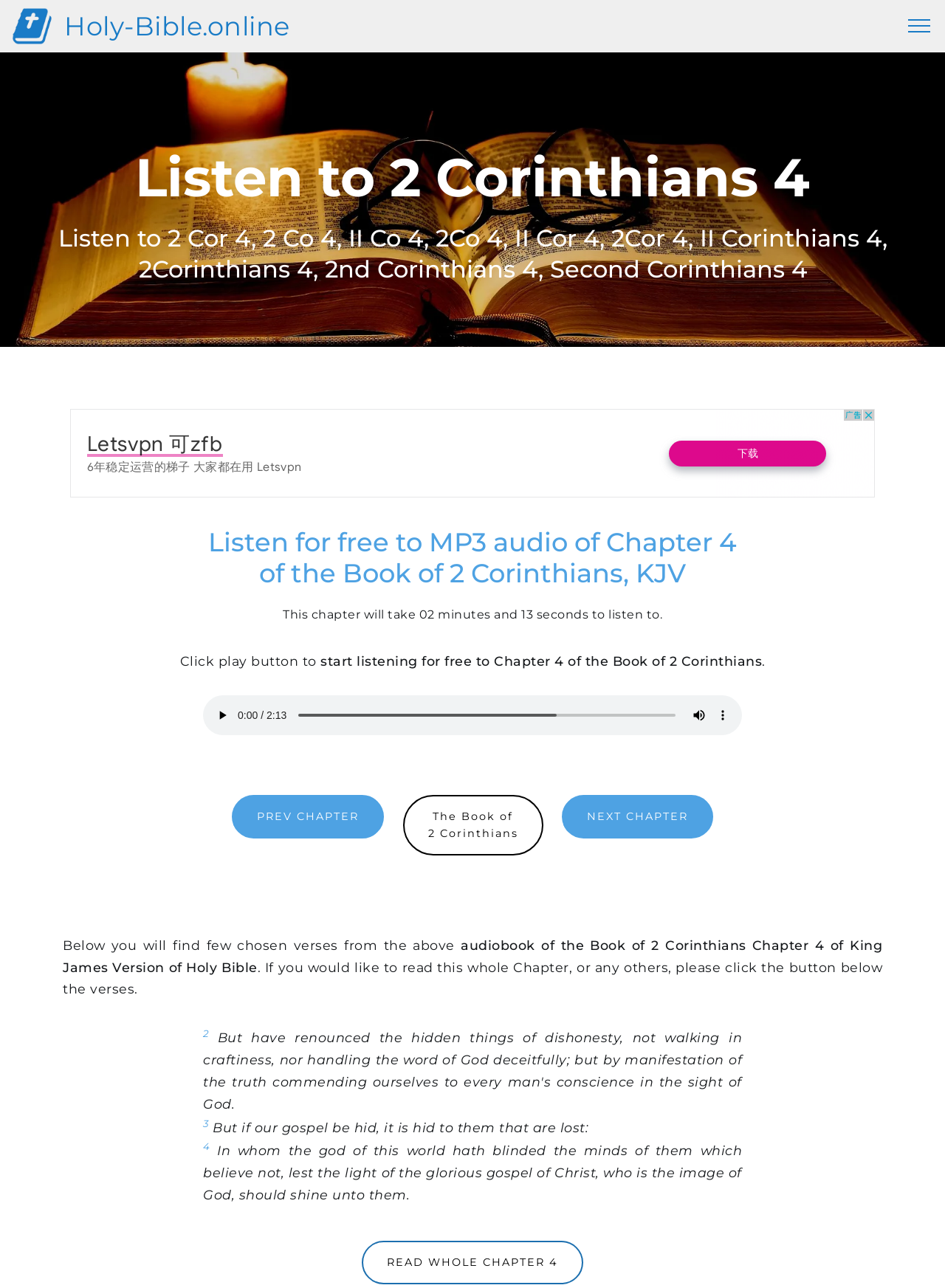Explain the webpage's layout and main content in detail.

This webpage is dedicated to providing an audio recording of the Book of 2 Corinthians, Chapter 4, from the Holy Bible King James Version. At the top left, there is a link and an image, both labeled "Holy-Bible.online". Below this, there is a prominent heading that reads "Listen to 2 Corinthians 4". 

To the right of this heading, there is a button with no label. On the same horizontal level, there is a long heading that lists various abbreviations for 2 Corinthians. 

Below these headings, there is a region labeled "Advertisement" that occupies a significant portion of the page. 

The main content of the page begins with a heading that describes the audio recording, stating that it is free to listen to and will take 2 minutes and 13 seconds to complete. Below this, there is a static text that instructs the user to click the play button to start listening. 

The audio player is located below this text, with a play button, an audio time scrubber, a mute button, and a button to show more media controls. 

On the same horizontal level as the audio player, there are three links: "PREV CHAPTER", "The Book of 2 Corinthians", and "NEXT CHAPTER". 

Below the audio player, there is a section that highlights a few chosen verses from the chapter. The user is invited to read the whole chapter or any other chapter by clicking a button below the verses. 

The webpage then displays several verses from the chapter, with superscript numbers and text. Finally, at the bottom of the page, there is a link to "READ WHOLE CHAPTER 4".